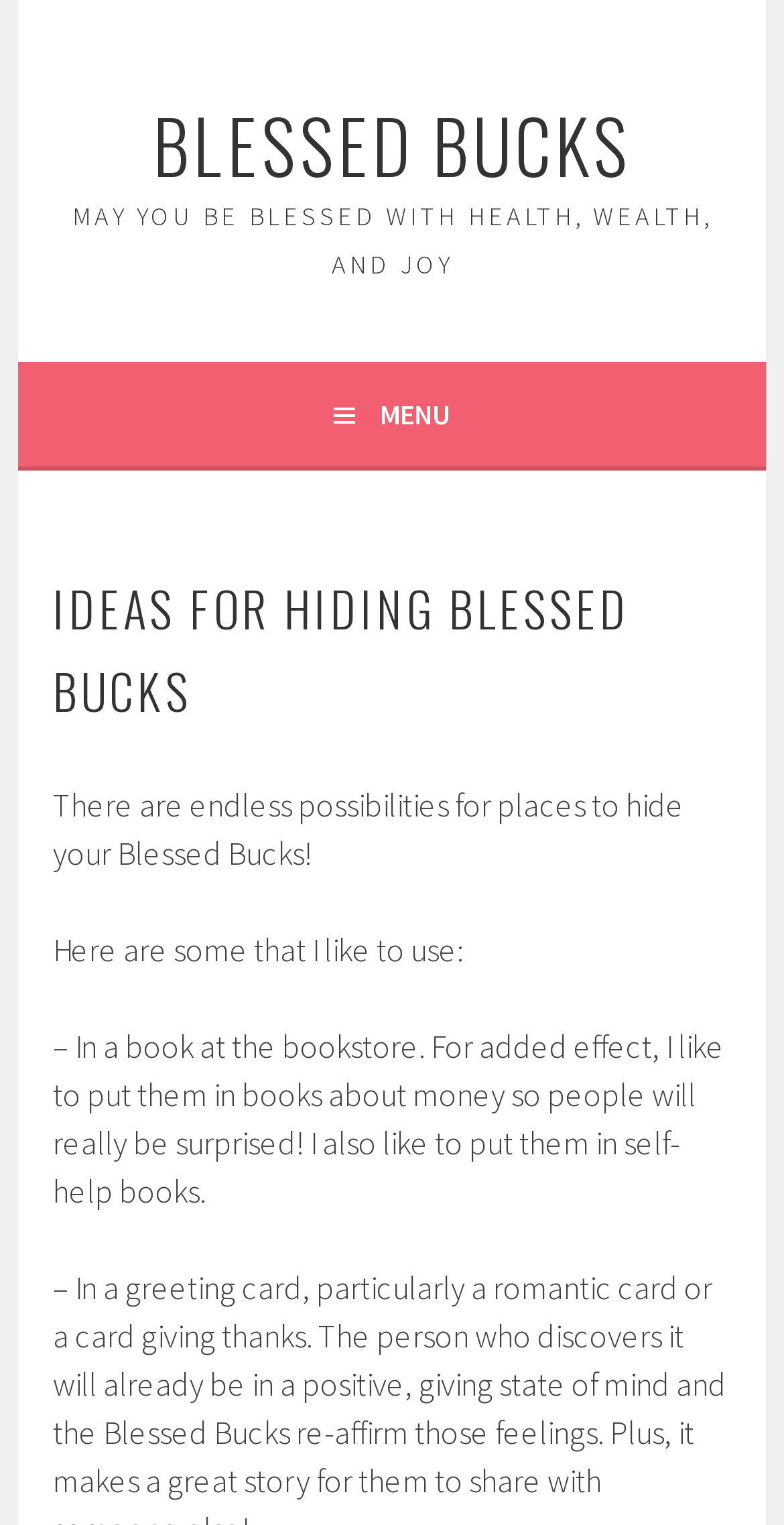Is the menu button expanded?
Using the image, answer in one word or phrase.

No